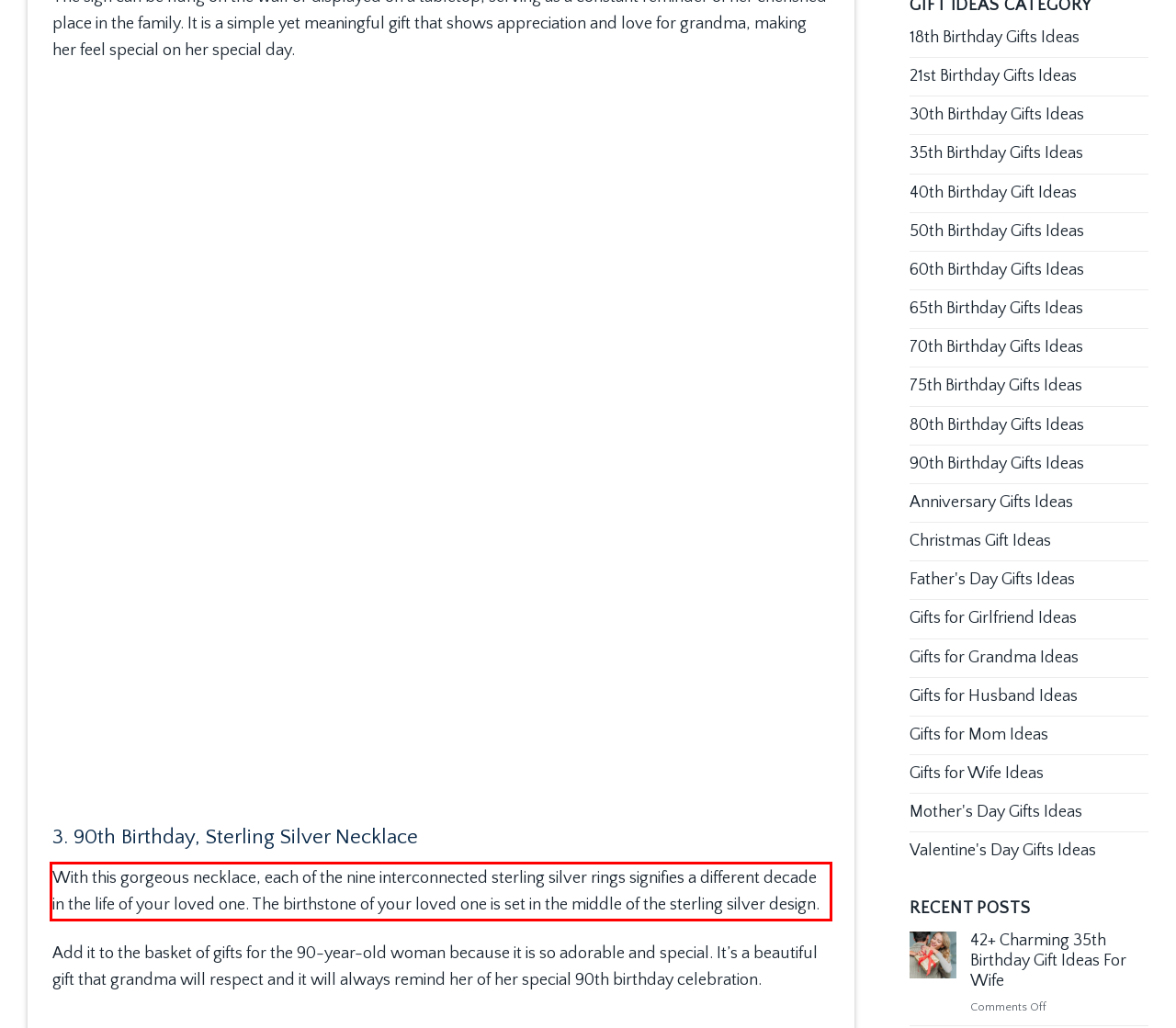Identify the text within the red bounding box on the webpage screenshot and generate the extracted text content.

With this gorgeous necklace, each of the nine interconnected sterling silver rings signifies a different decade in the life of your loved one. The birthstone of your loved one is set in the middle of the sterling silver design.